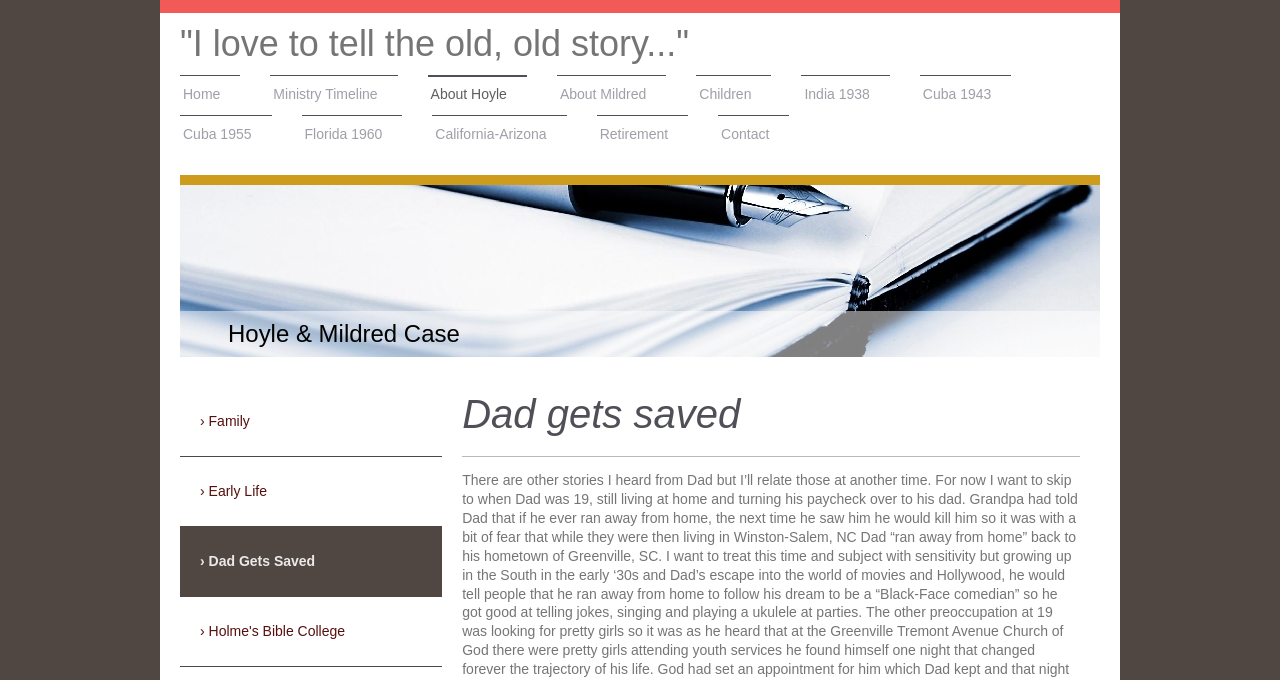Provide a short answer to the following question with just one word or phrase: What is the category of the link '› Family'?

Family